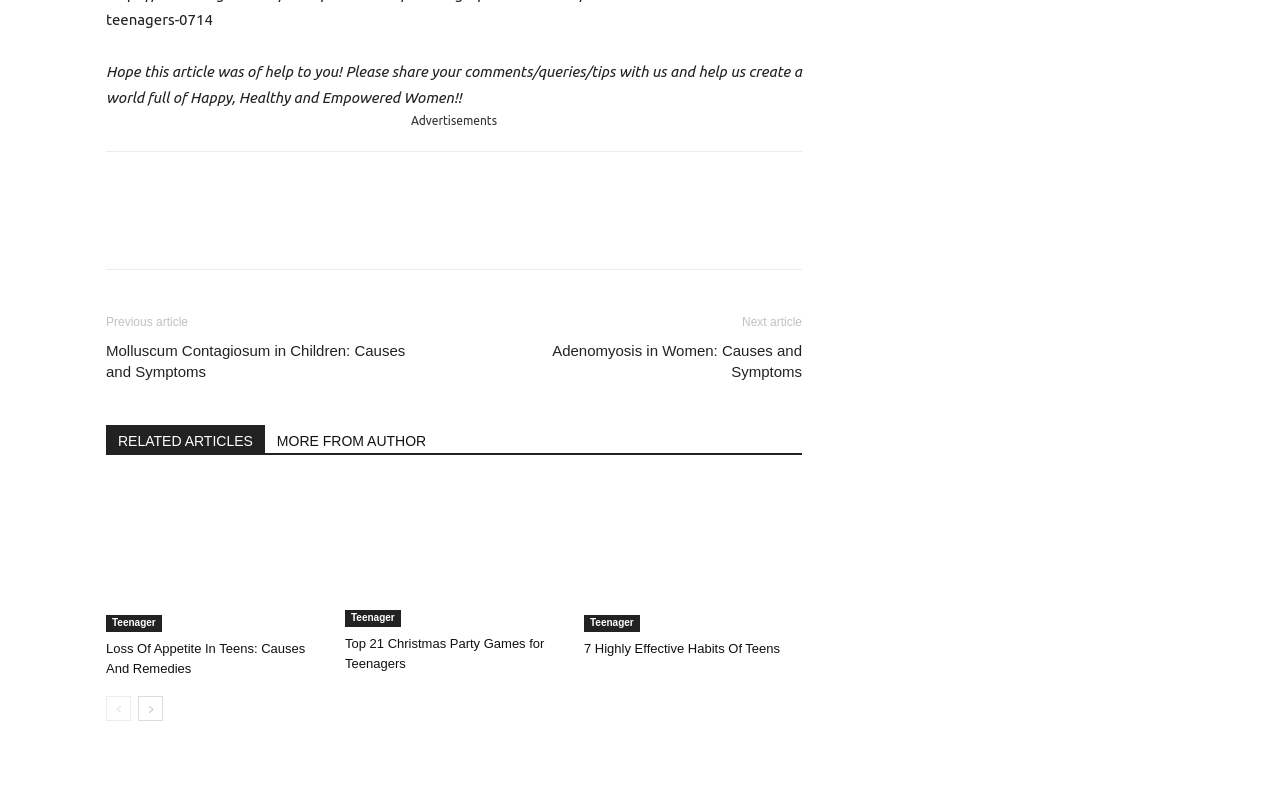Show the bounding box coordinates of the region that should be clicked to follow the instruction: "Share."

[0.122, 0.279, 0.146, 0.294]